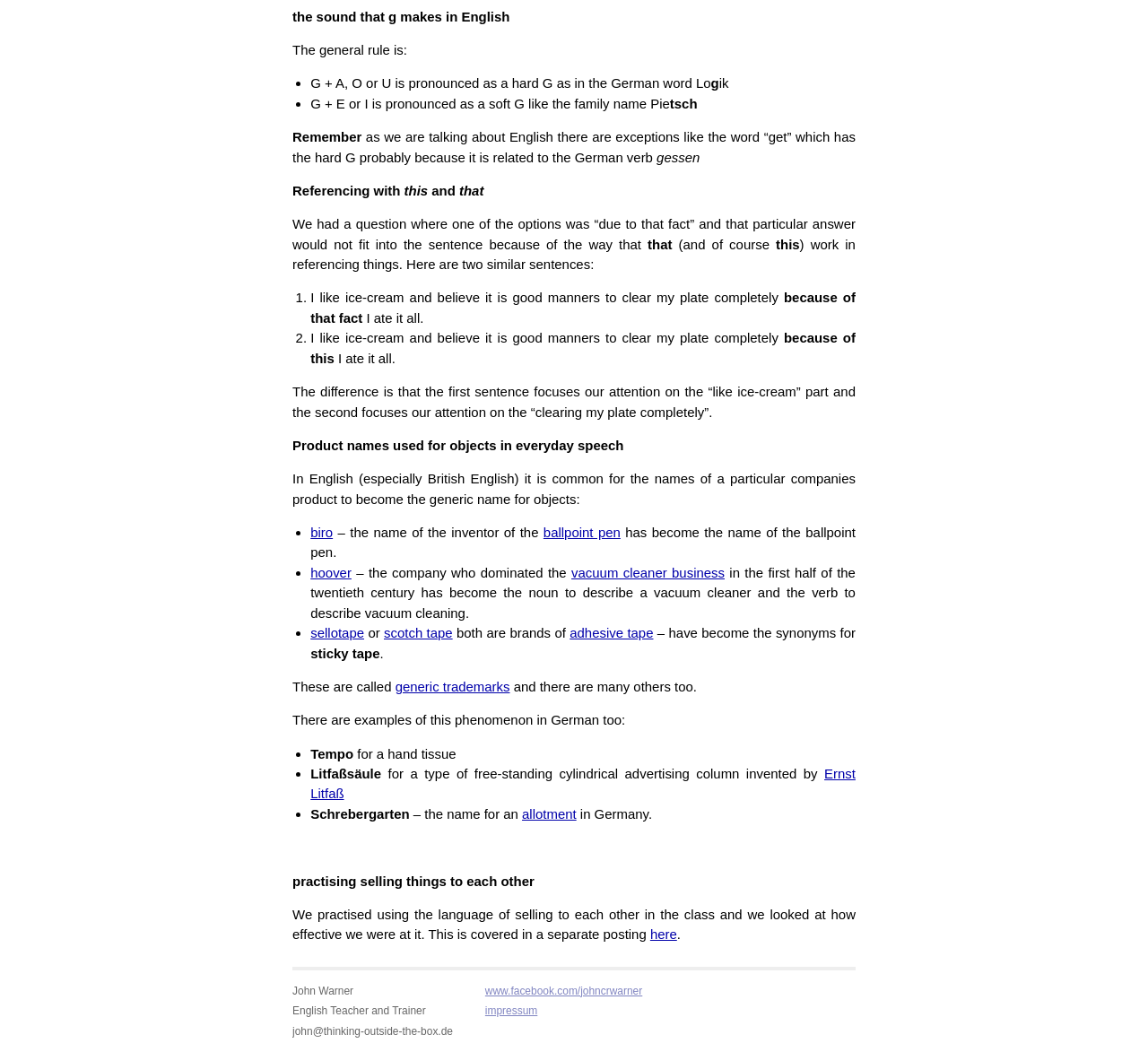Based on the description "allotment", find the bounding box of the specified UI element.

[0.455, 0.766, 0.502, 0.781]